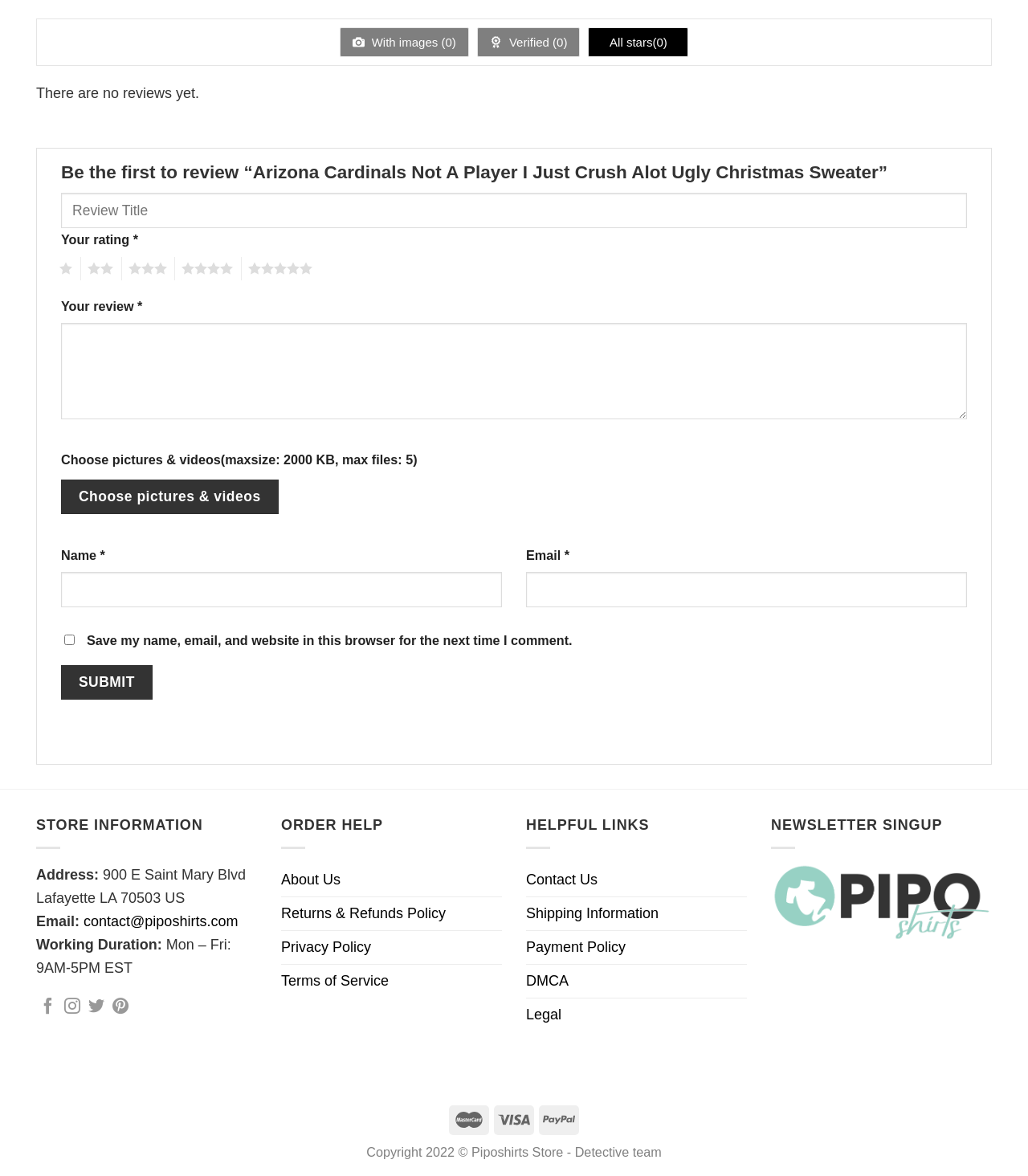Locate the UI element that matches the description parent_node: Name * name="author" in the webpage screenshot. Return the bounding box coordinates in the format (top-left x, top-left y, bottom-right x, bottom-right y), with values ranging from 0 to 1.

[0.059, 0.487, 0.488, 0.516]